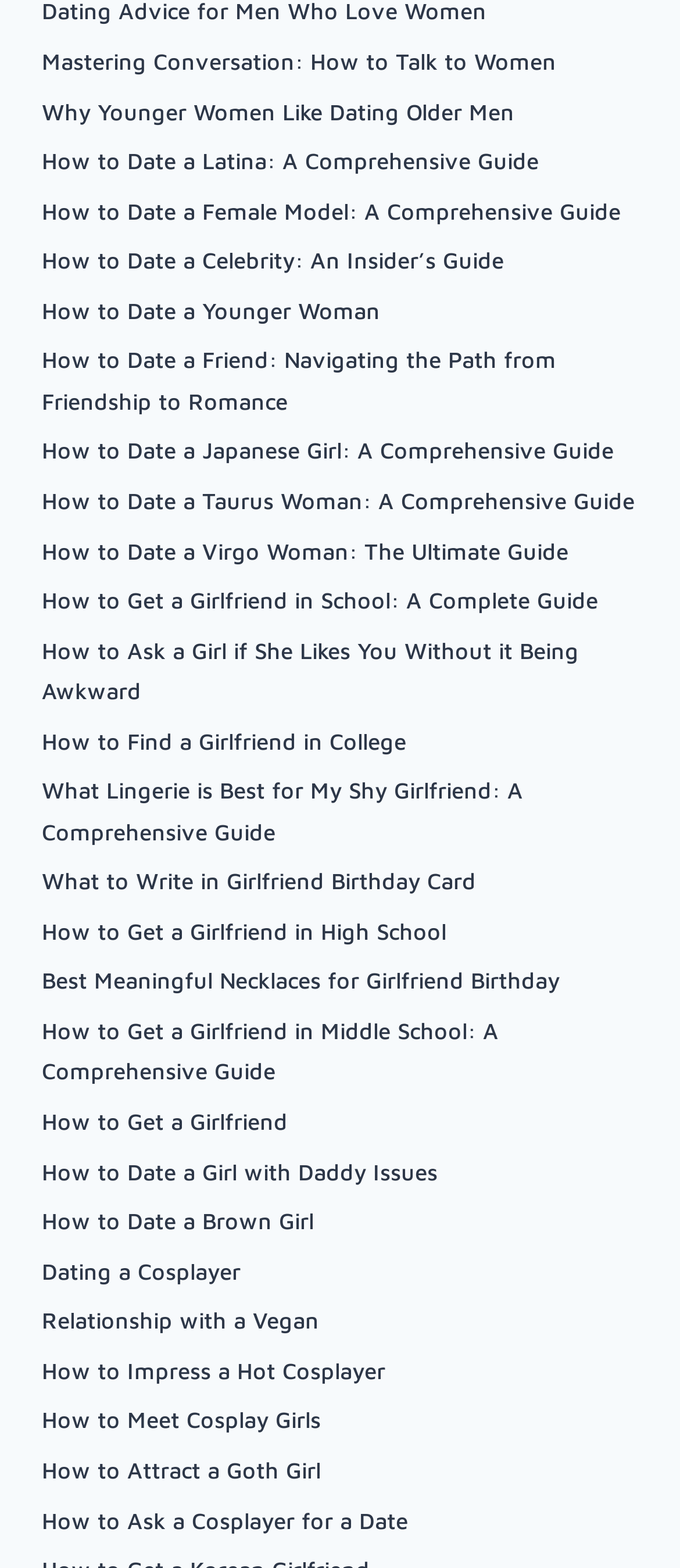How many links are there on this webpage?
Provide a concise answer using a single word or phrase based on the image.

27